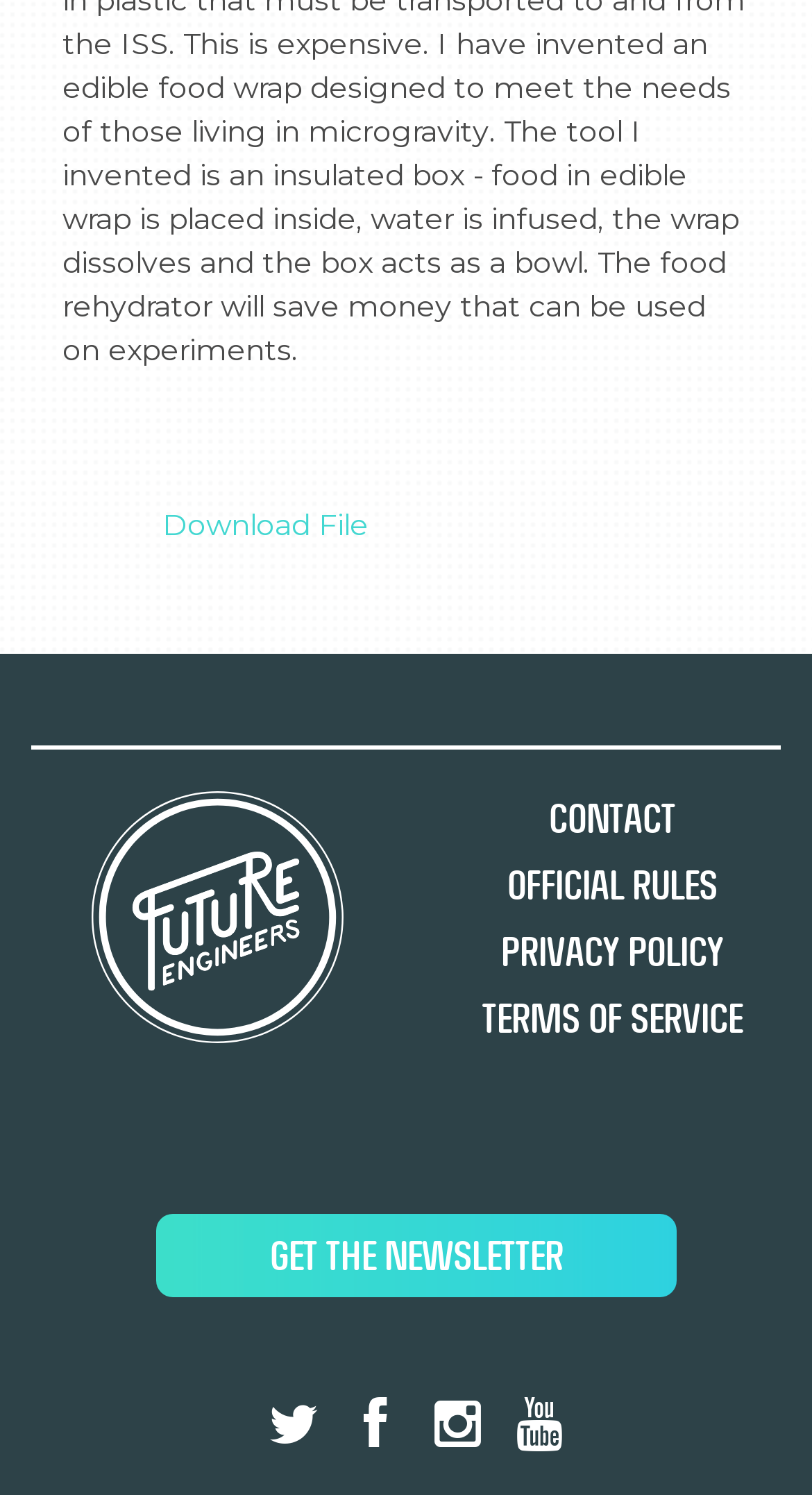Locate the UI element described as follows: "Contact". Return the bounding box coordinates as four float numbers between 0 and 1 in the order [left, top, right, bottom].

[0.594, 0.529, 0.914, 0.562]